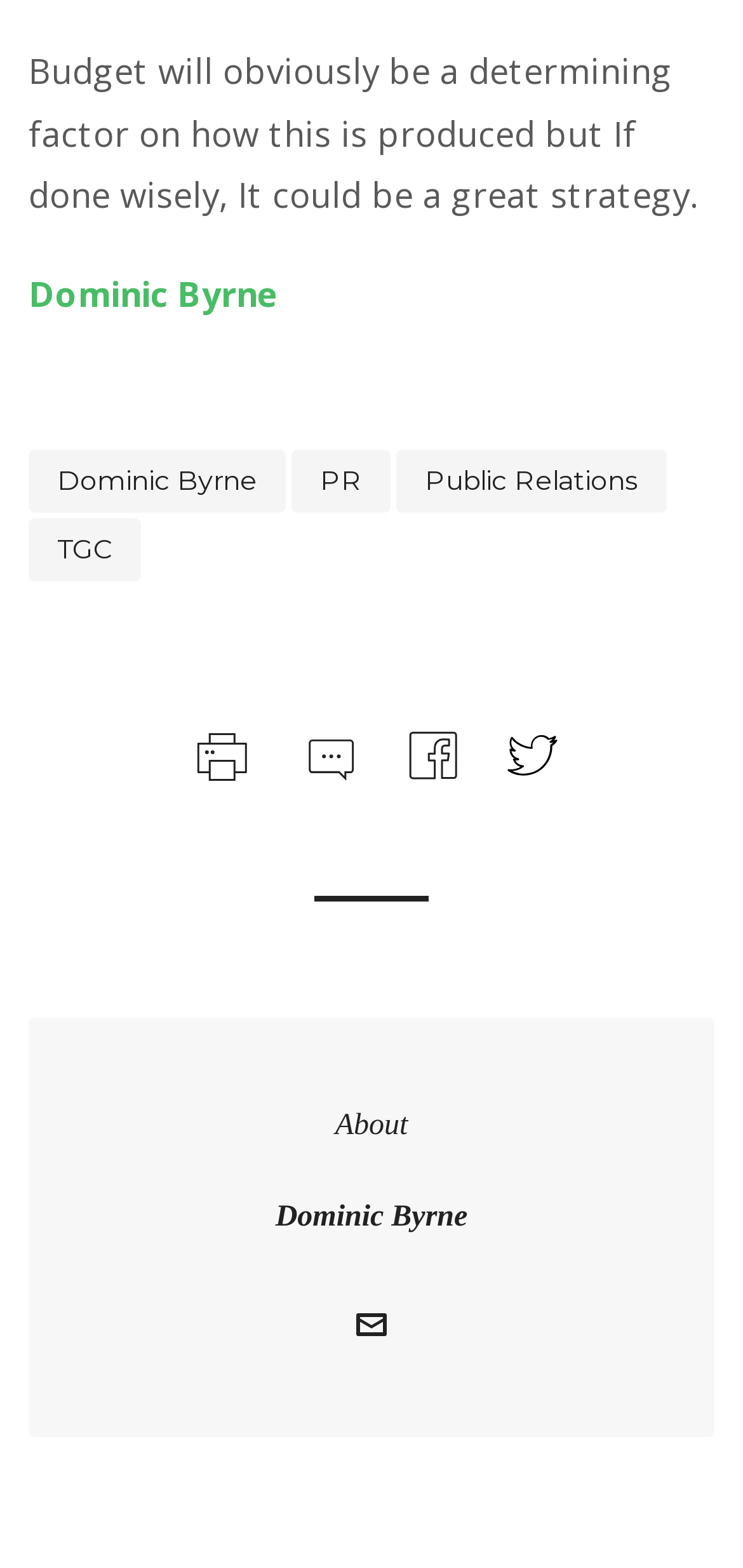How can one contact the author?
Can you offer a detailed and complete answer to this question?

The webpage provides a link to 'Get in touch with me via email', indicating that the author can be contacted through email, and providing a way for users to reach out to the author directly.